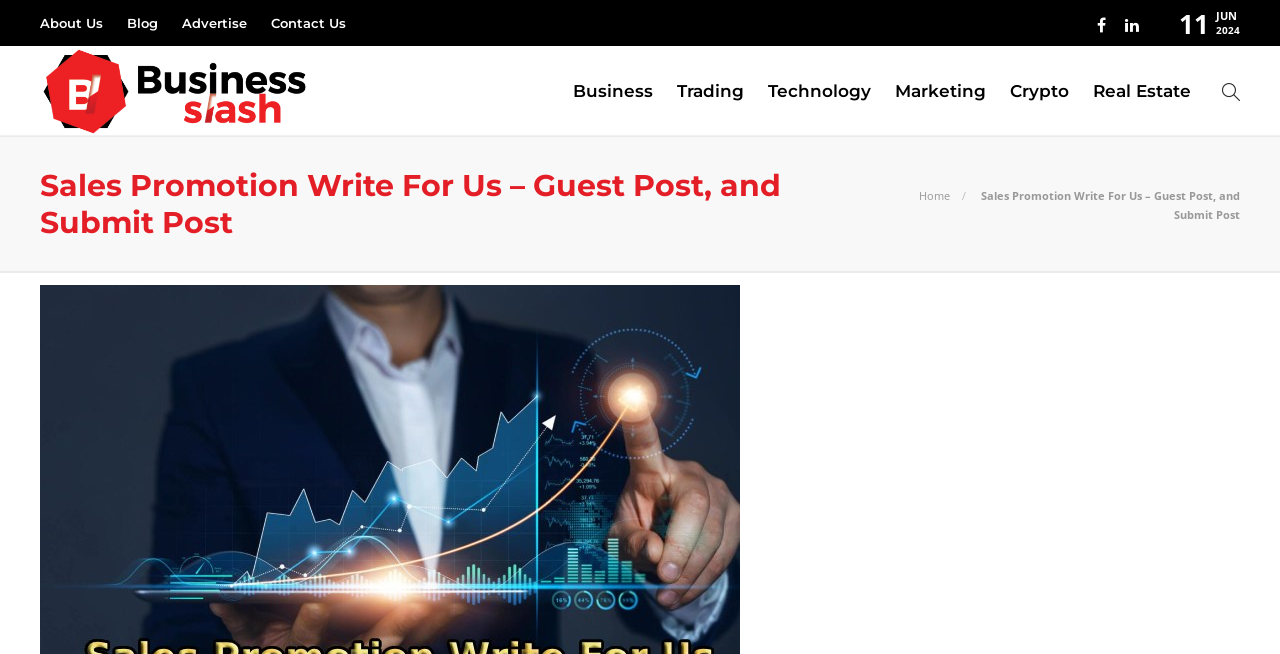Locate the bounding box coordinates of the clickable area needed to fulfill the instruction: "Go to Blog".

[0.099, 0.005, 0.123, 0.066]